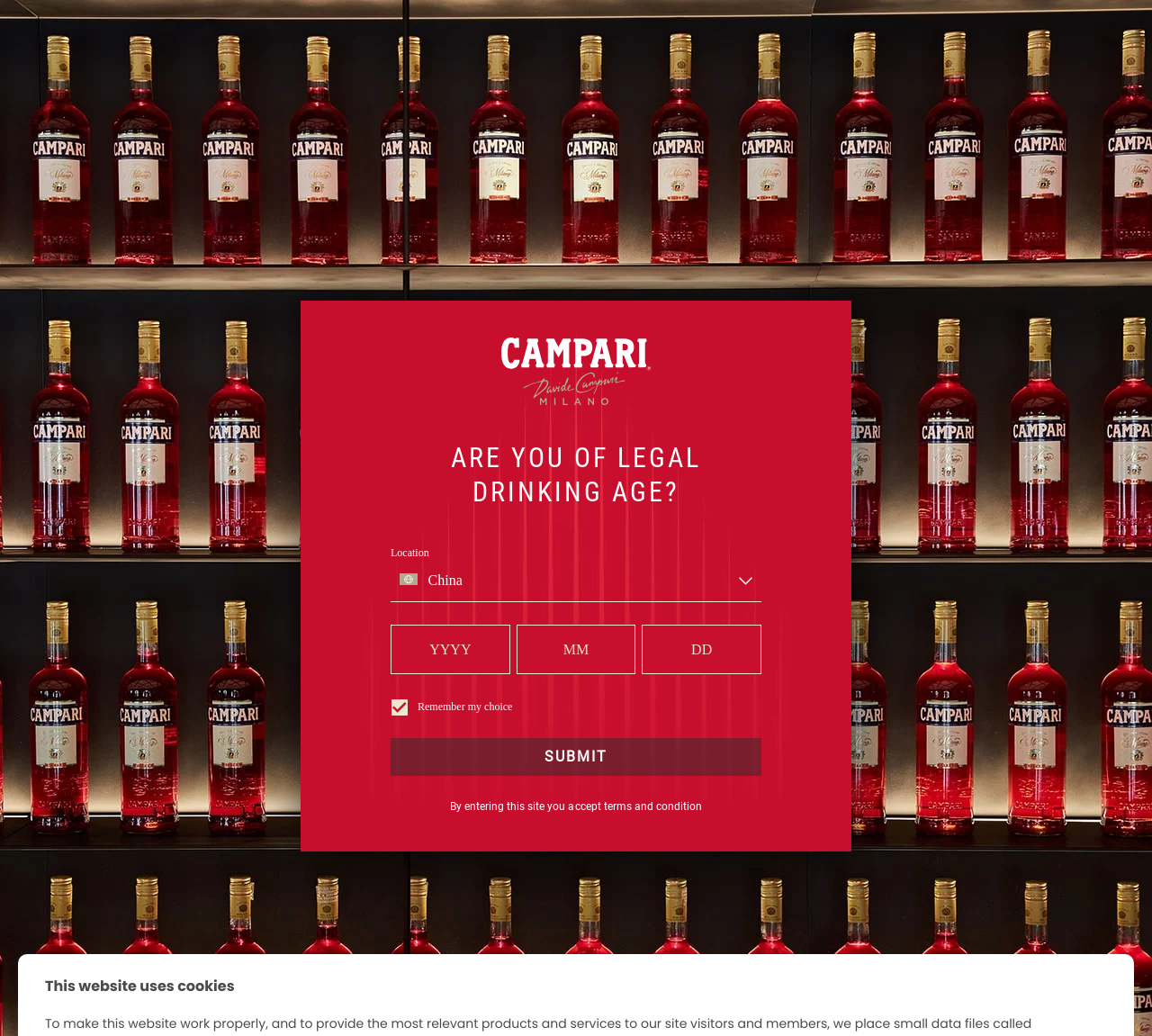Determine the coordinates of the bounding box that should be clicked to complete the instruction: "Enter your year of birth". The coordinates should be represented by four float numbers between 0 and 1: [left, top, right, bottom].

[0.339, 0.603, 0.443, 0.651]